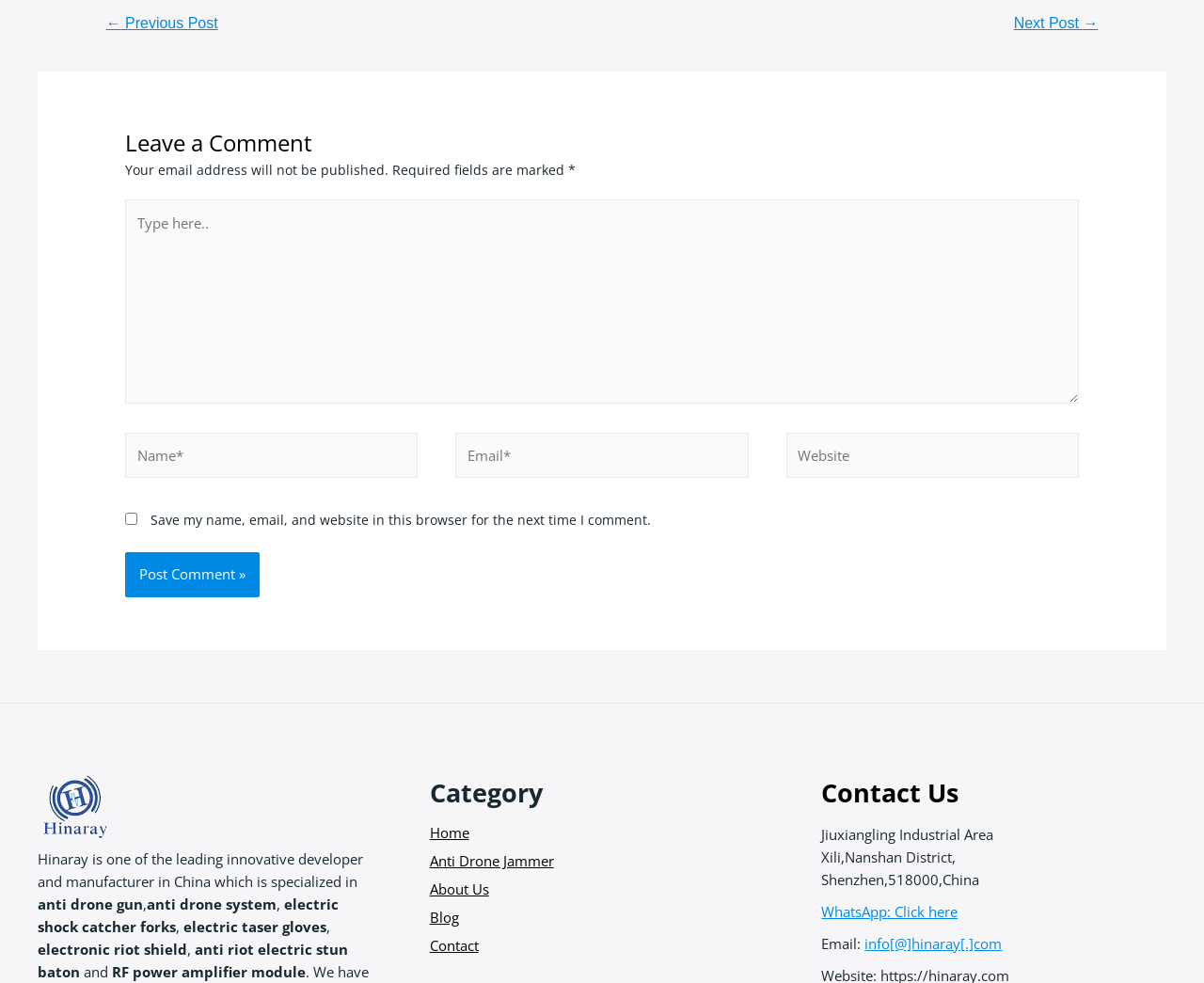Please find the bounding box for the following UI element description. Provide the coordinates in (top-left x, top-left y, bottom-right x, bottom-right y) format, with values between 0 and 1: parent_node: Website name="url" placeholder="Website"

[0.653, 0.44, 0.896, 0.486]